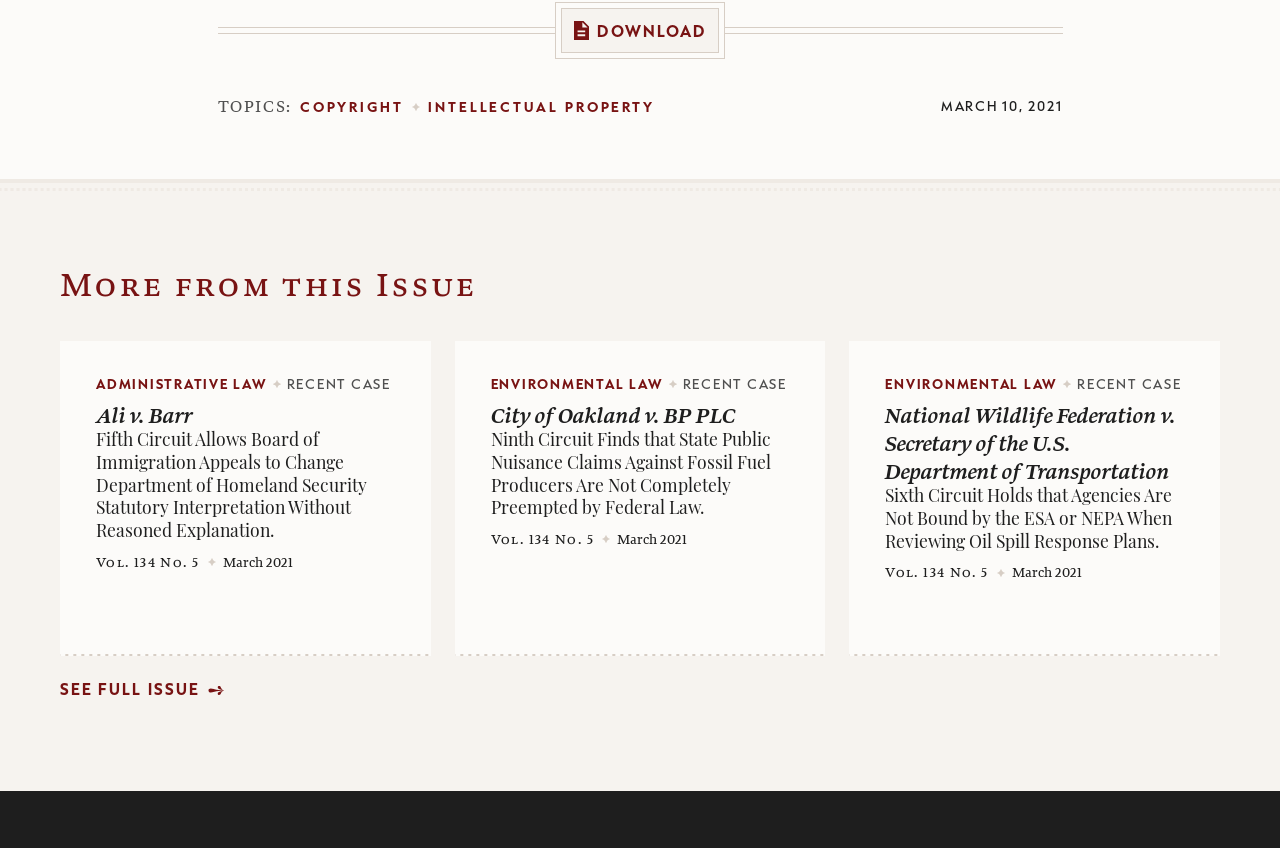Based on the element description: "Recent Case", identify the UI element and provide its bounding box coordinates. Use four float numbers between 0 and 1, [left, top, right, bottom].

[0.224, 0.445, 0.305, 0.461]